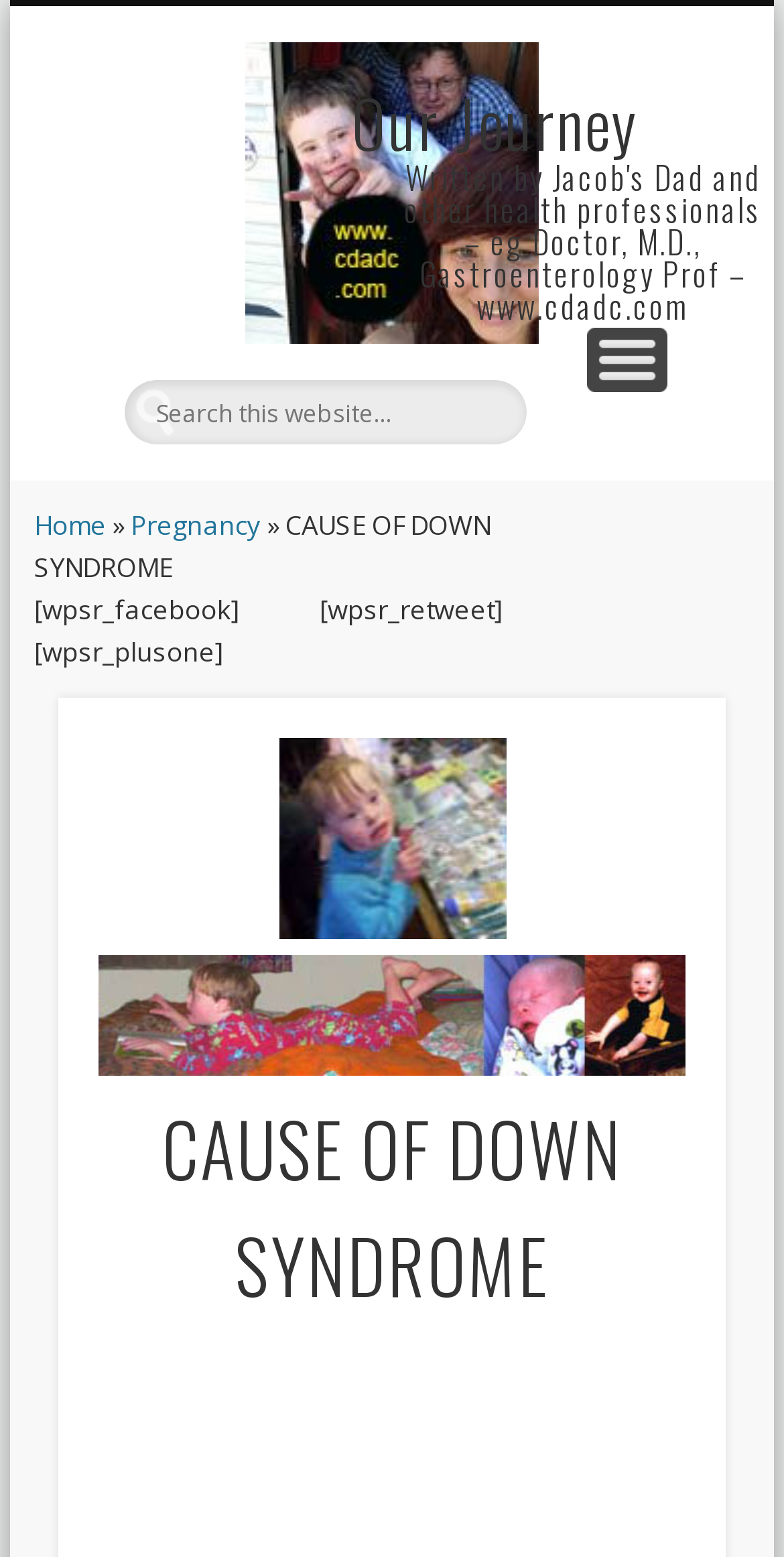Identify the headline of the webpage and generate its text content.

CAUSE OF DOWN SYNDROME